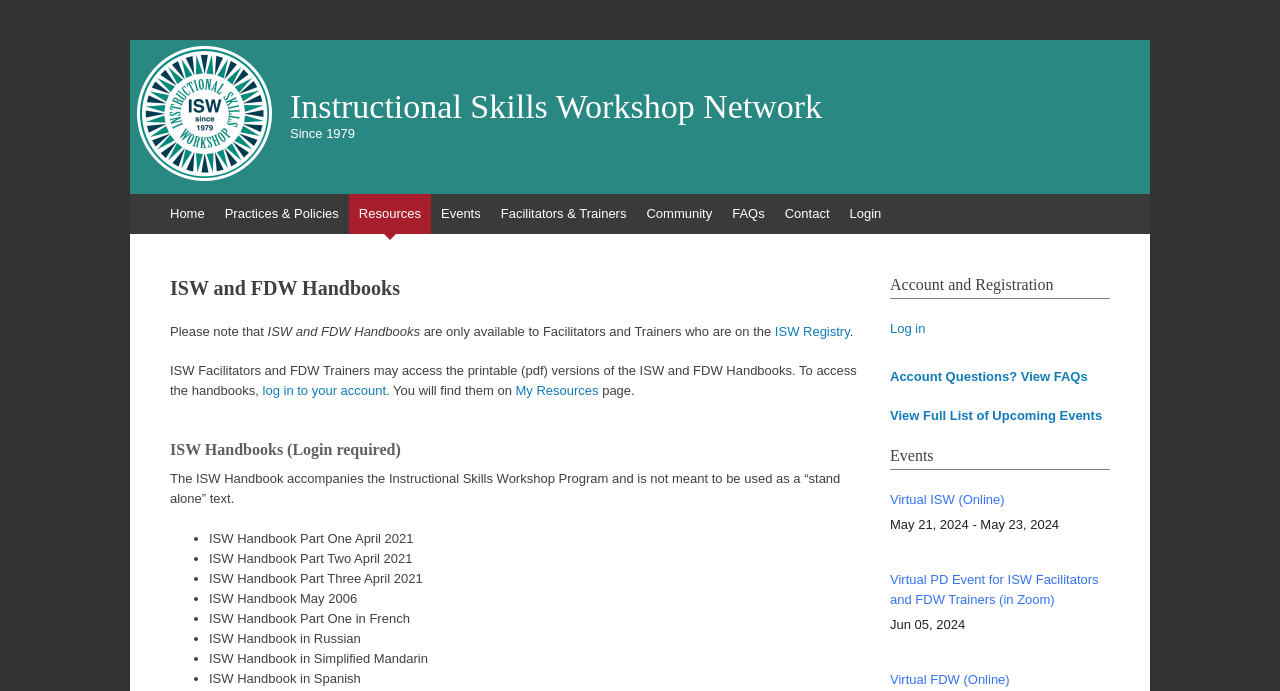Using the information in the image, give a comprehensive answer to the question: 
What is the date of the Virtual ISW event?

The date of the Virtual ISW event can be found in the Events section, below the heading 'Events', which lists the event 'Virtual ISW (Online)' with the corresponding dates 'May 21, 2024 - May 23, 2024'.